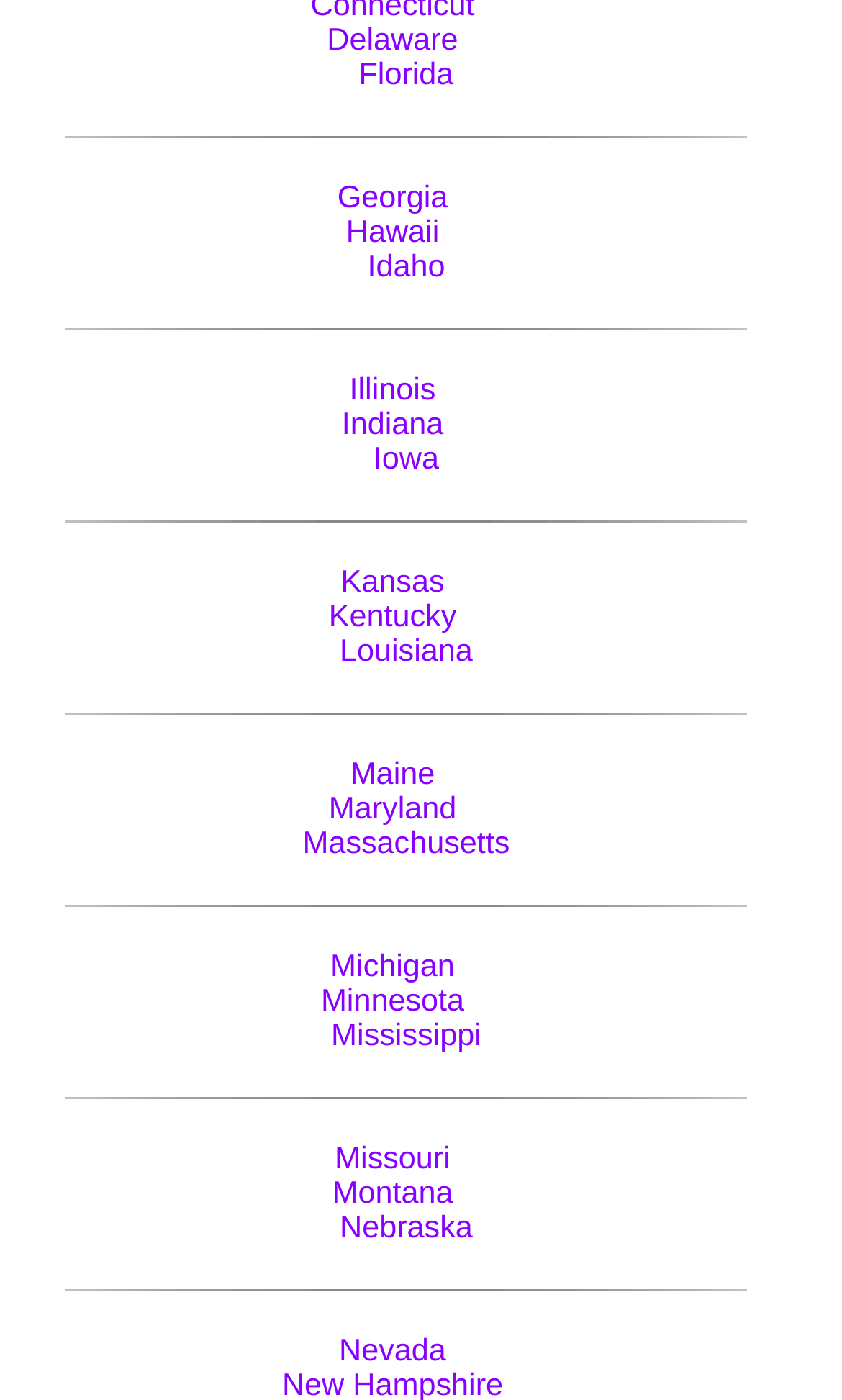What is the last state listed?
Give a single word or phrase as your answer by examining the image.

Nevada